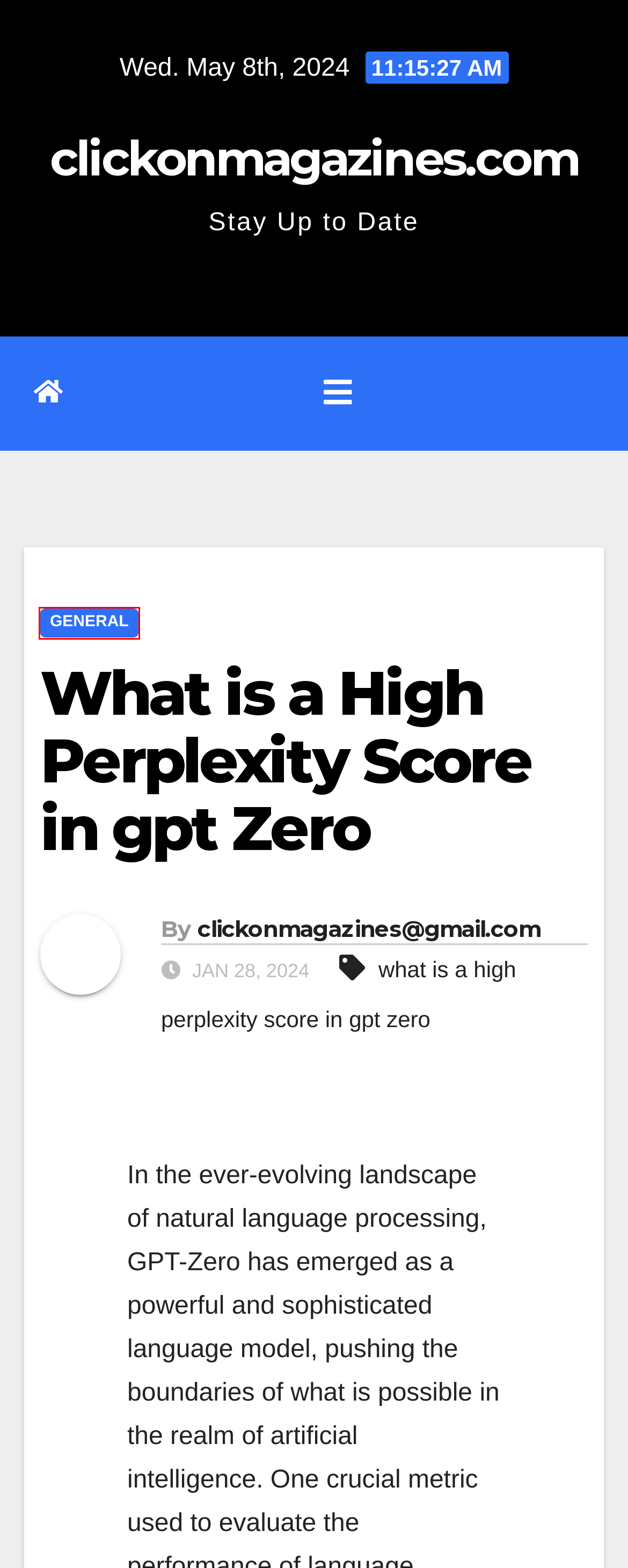You have a screenshot of a webpage with an element surrounded by a red bounding box. Choose the webpage description that best describes the new page after clicking the element inside the red bounding box. Here are the candidates:
A. Vaping vs. Smoking: A Comparative Analysis - clickonmagazines.com
B. Noticias de Salinas ca - clickonmagazines.com
C. what is a high perplexity score in gpt zero Archives - clickonmagazines.com
D. clickonmagazines.com - Stay Up to Date
E. March 2024 - clickonmagazines.com
F. General Archives - clickonmagazines.com
G. Chilling time for short nyt Crossword - clickonmagazines.com
H. News Archives - clickonmagazines.com

F